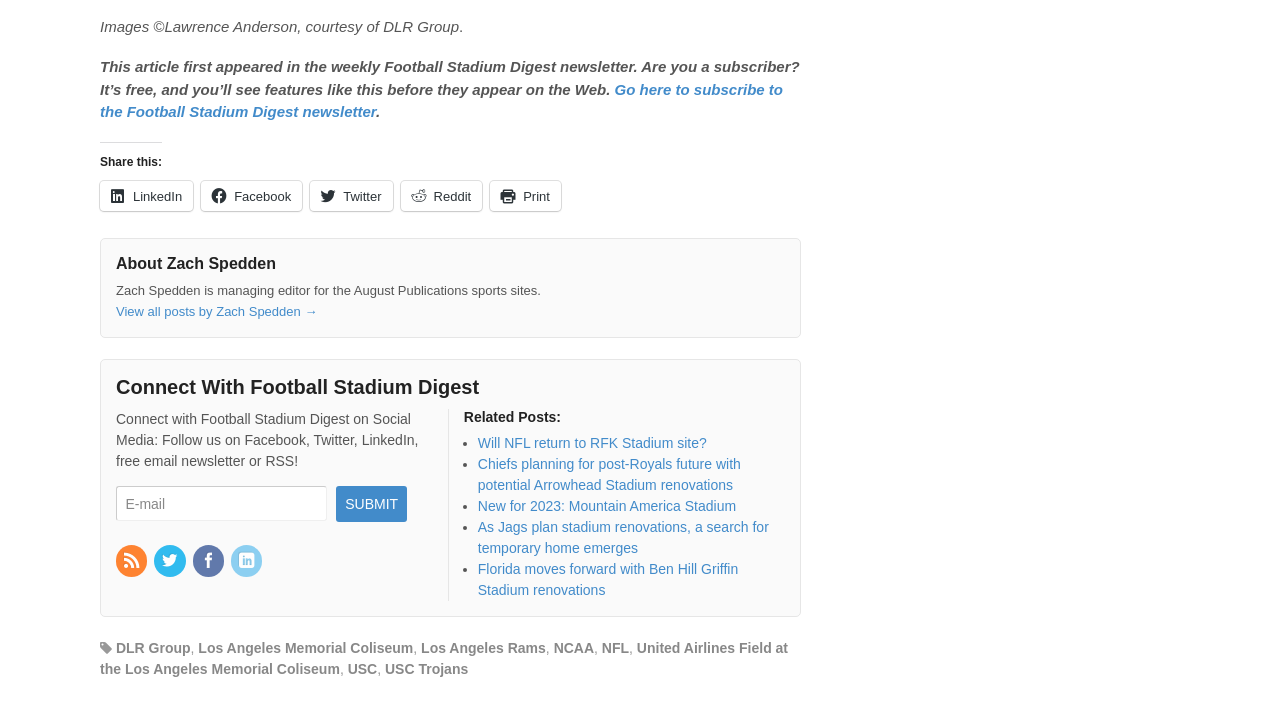What is the name of the newsletter mentioned in the article?
Refer to the image and give a detailed answer to the question.

The newsletter mentioned in the article is the Football Stadium Digest newsletter, which is free and allows subscribers to see features like this before they appear on the Web.